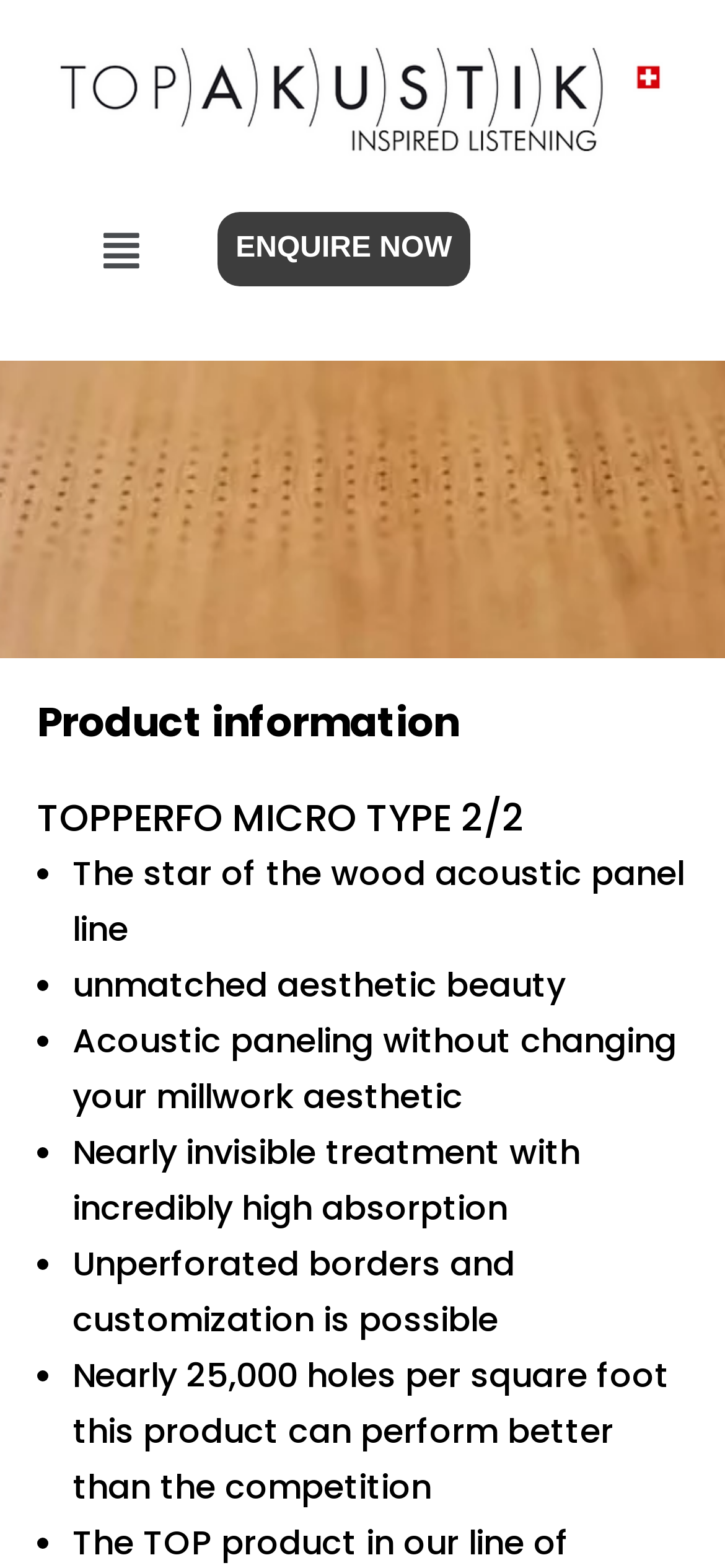What is the name of the product?
Using the image as a reference, give an elaborate response to the question.

I found the product name by looking at the static text element with the content 'TOPPERFO MICRO TYPE 2/2' which is a child element of the link 'ENQUIRE NOW'.